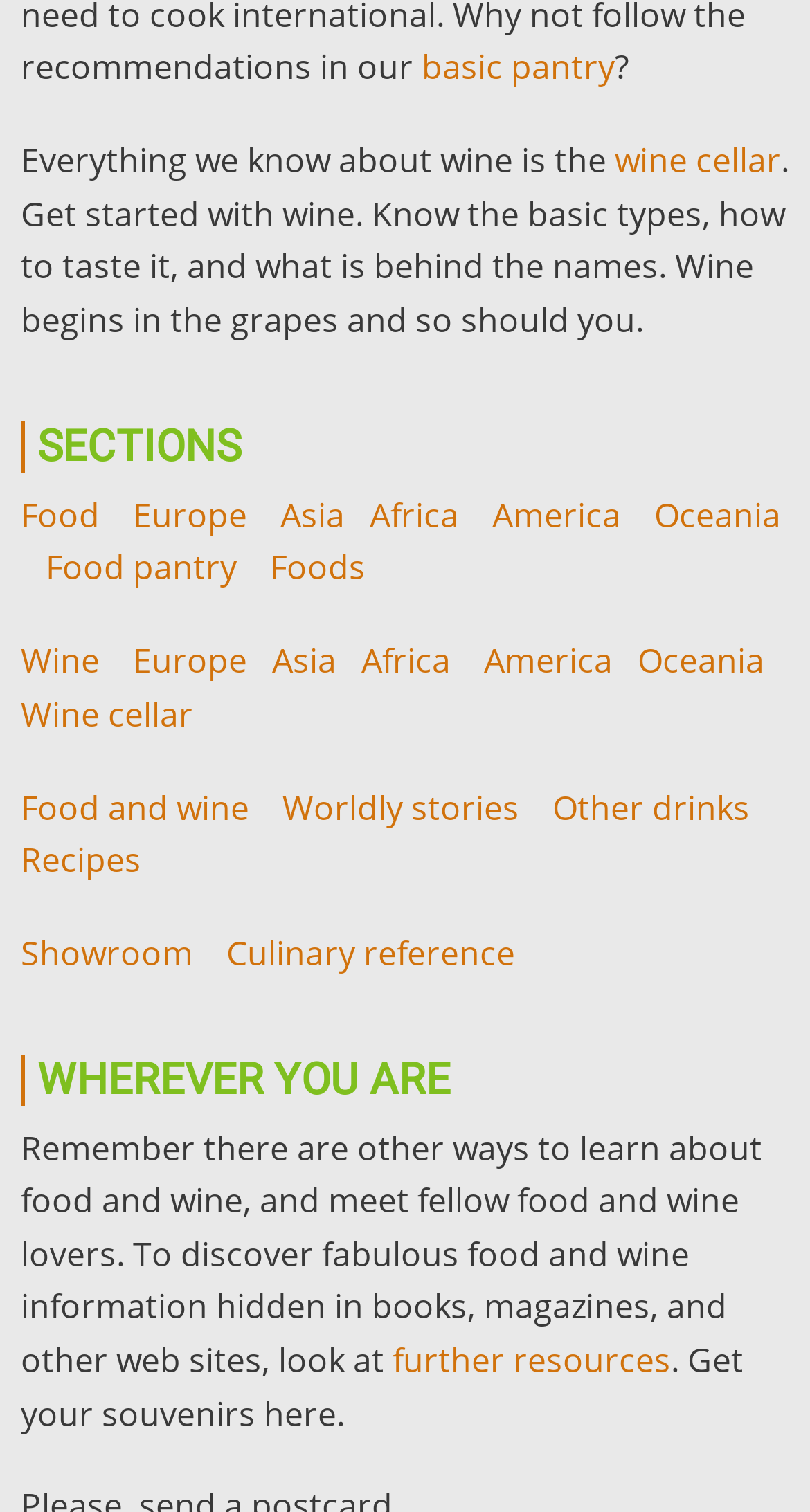Based on the element description "Oceania", predict the bounding box coordinates of the UI element.

[0.808, 0.325, 0.964, 0.355]